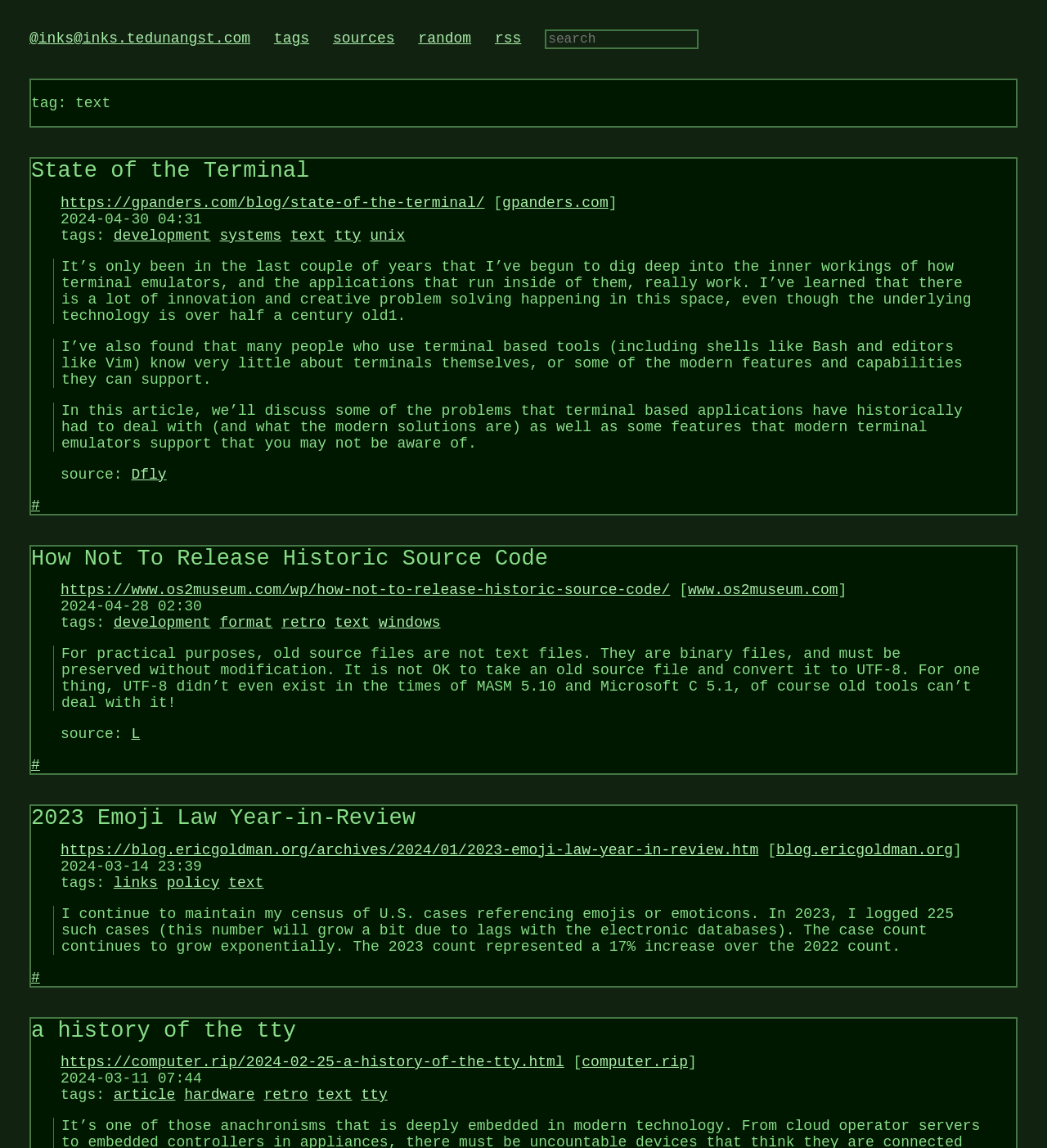Determine the coordinates of the bounding box for the clickable area needed to execute this instruction: "go to the sources page".

[0.318, 0.026, 0.377, 0.041]